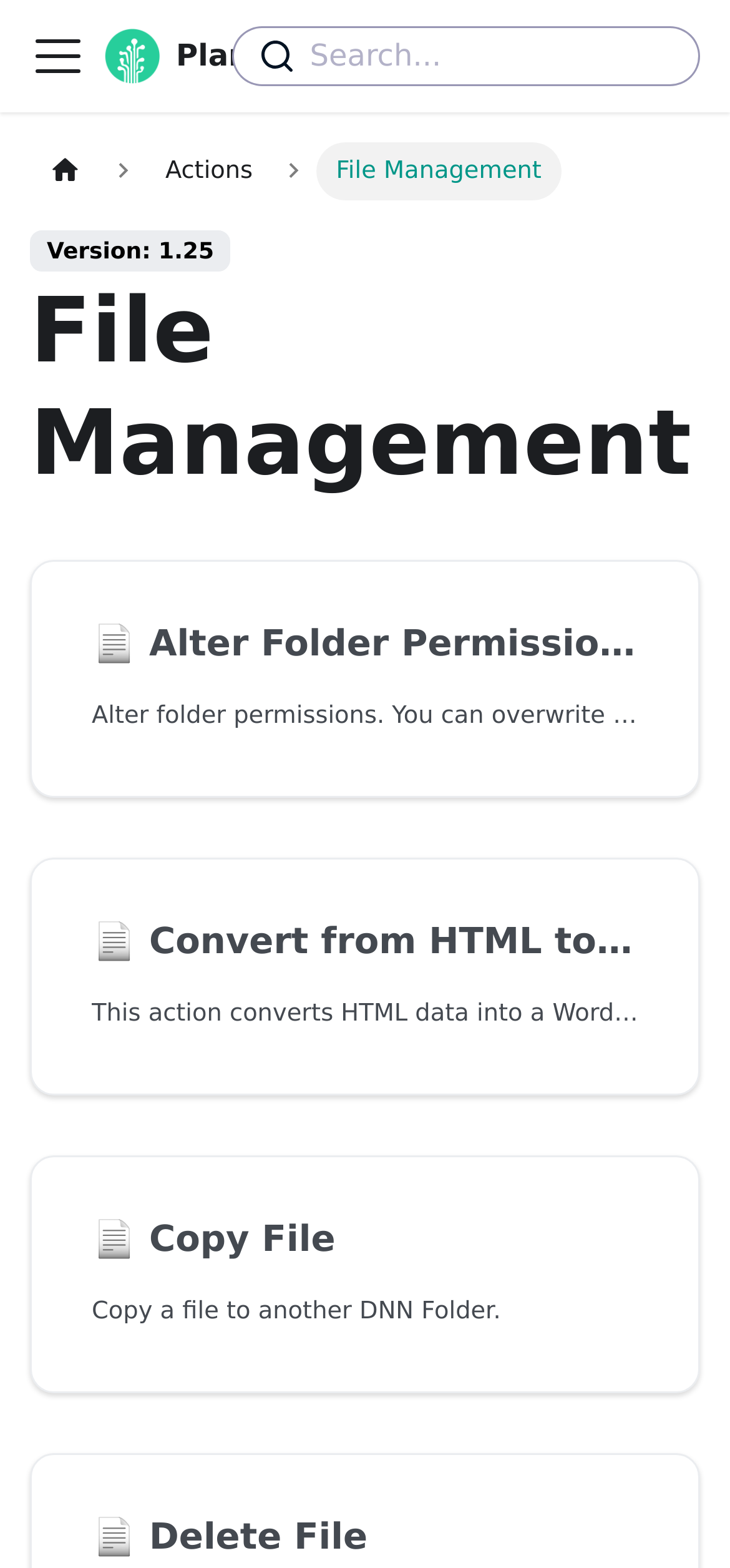Please find and report the bounding box coordinates of the element to click in order to perform the following action: "Toggle navigation bar". The coordinates should be expressed as four float numbers between 0 and 1, in the format [left, top, right, bottom].

[0.041, 0.018, 0.118, 0.054]